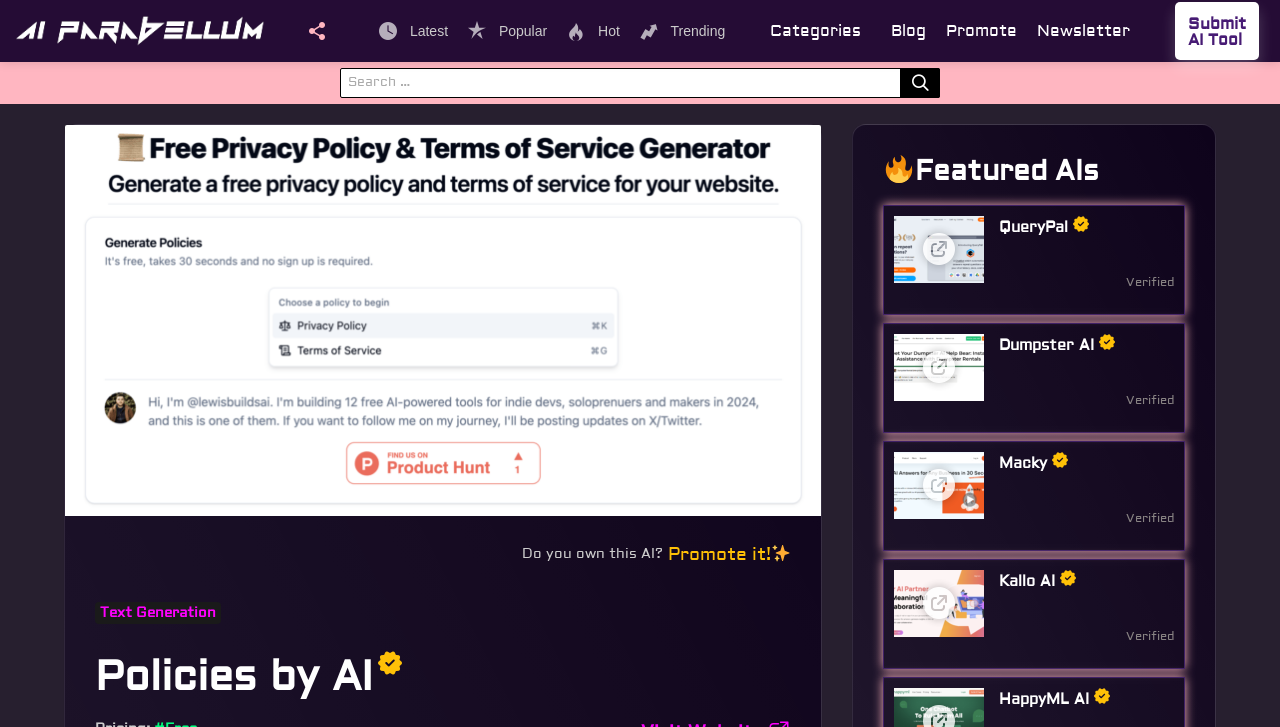What is the name of the third AI tool listed?
Using the image as a reference, answer with just one word or a short phrase.

Macky AI